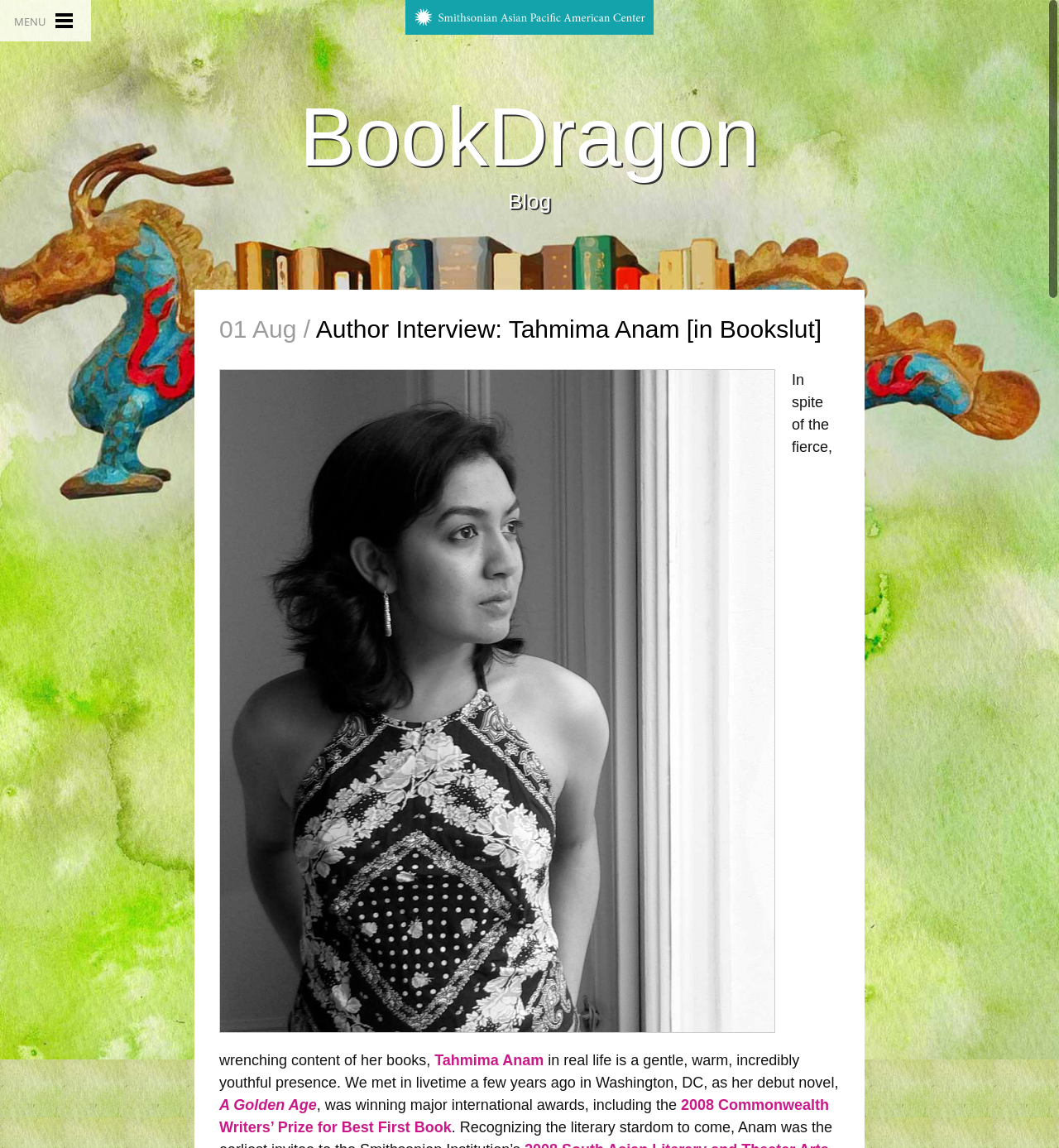Give a detailed overview of the webpage's appearance and contents.

The webpage is an author interview featuring Tahmima Anam. At the top left corner, there is a logo image. Next to the logo, there is a non-descriptive text element. Below the logo, the title "BookDragon Blog" is prominently displayed across the top of the page. 

Below the title, there is a heading that reads "01 Aug / Author Interview: Tahmima Anam [in Bookslut]". To the right of this heading, there is an image of Tahmima Anam. 

The main content of the interview is presented in a block of text below the heading. The text starts with the sentence "In spite of the fierce, wrenching content of her books," and continues to describe the author's personality and her debut novel, "A Golden Age", which won the 2008 Commonwealth Writers’ Prize for Best First Book. There are links to the author's name, the book title, and the award name scattered throughout the text.